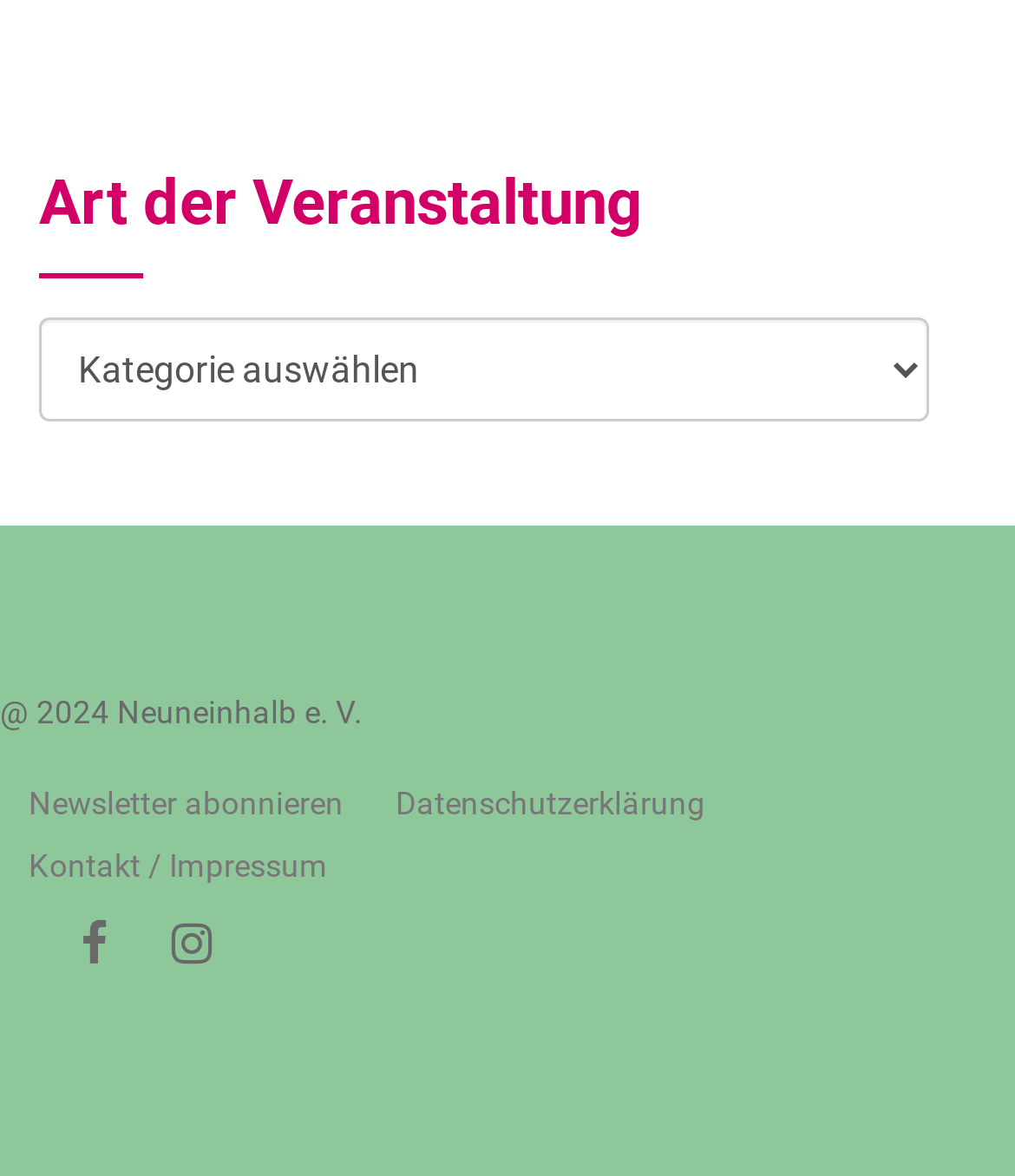Give a one-word or short-phrase answer to the following question: 
How many links are available in the footer section?

4